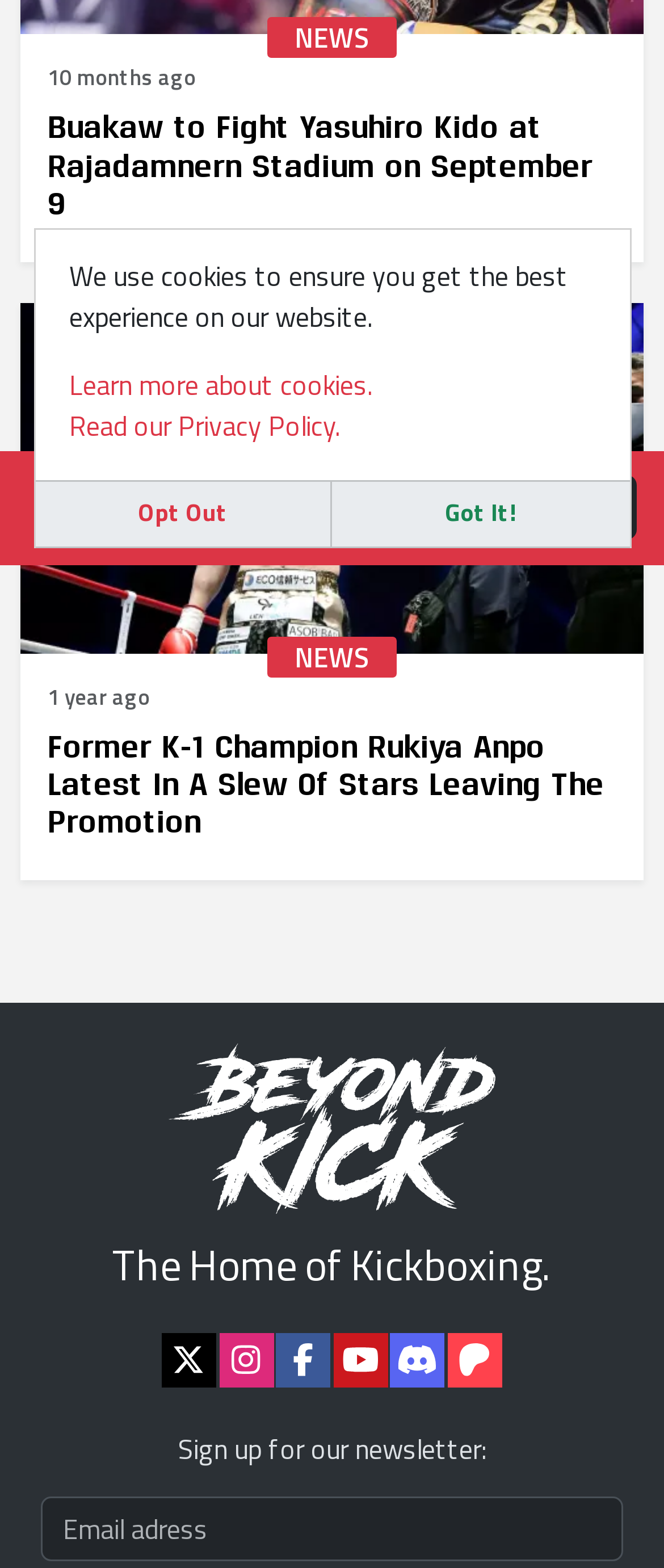Identify the bounding box coordinates for the UI element described as follows: "aria-label="Close"". Ensure the coordinates are four float numbers between 0 and 1, formatted as [left, top, right, bottom].

[0.041, 0.303, 0.133, 0.342]